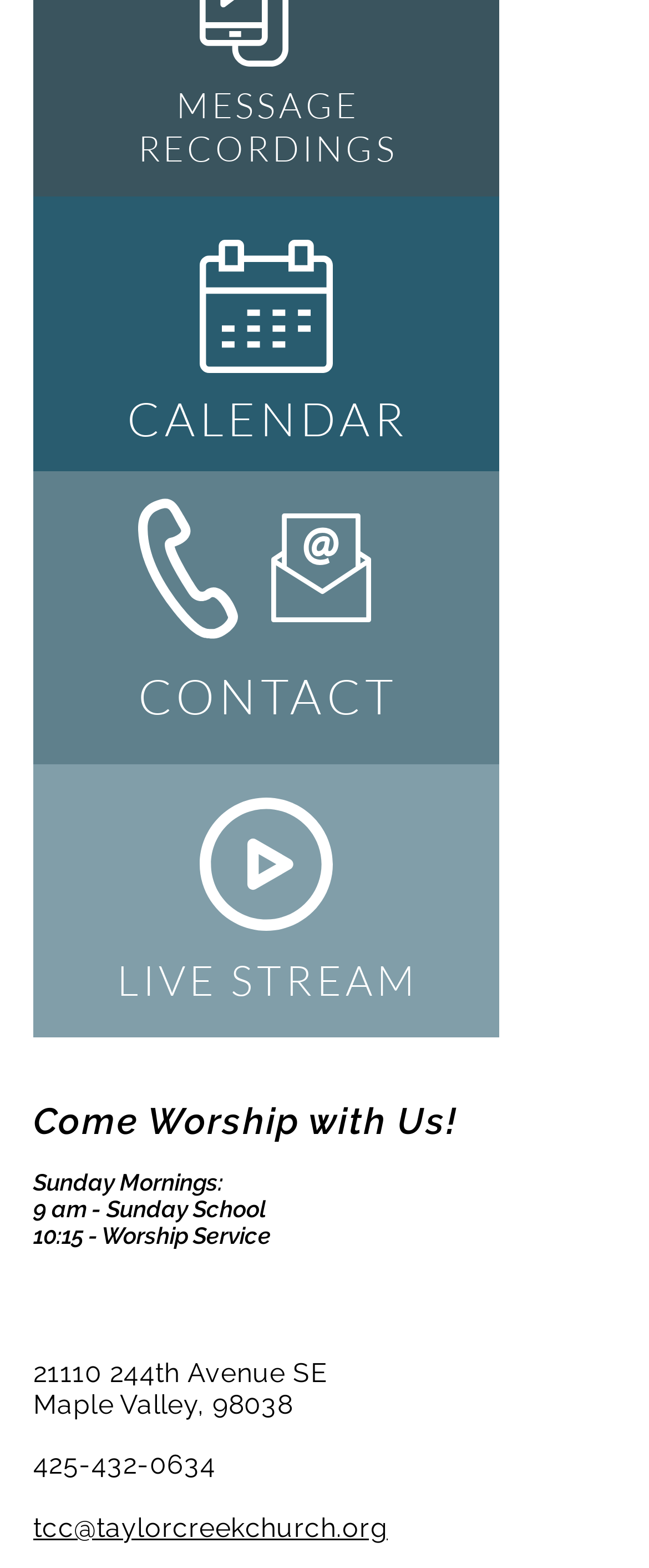Please provide a brief answer to the question using only one word or phrase: 
How many social media platforms are listed?

2